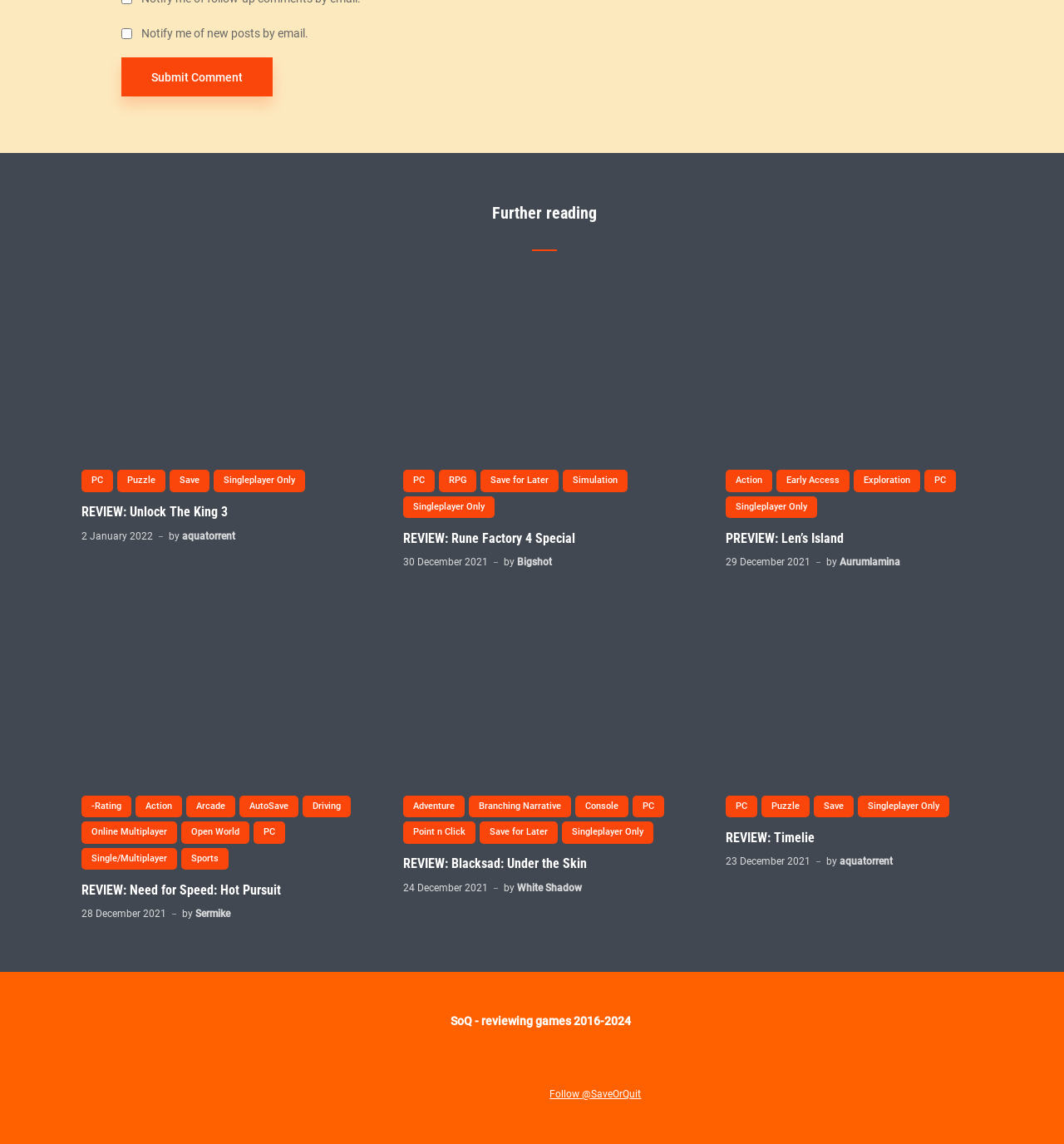Please determine the bounding box coordinates of the element to click in order to execute the following instruction: "View REVIEW: Unlock The King 3". The coordinates should be four float numbers between 0 and 1, specified as [left, top, right, bottom].

[0.077, 0.441, 0.342, 0.455]